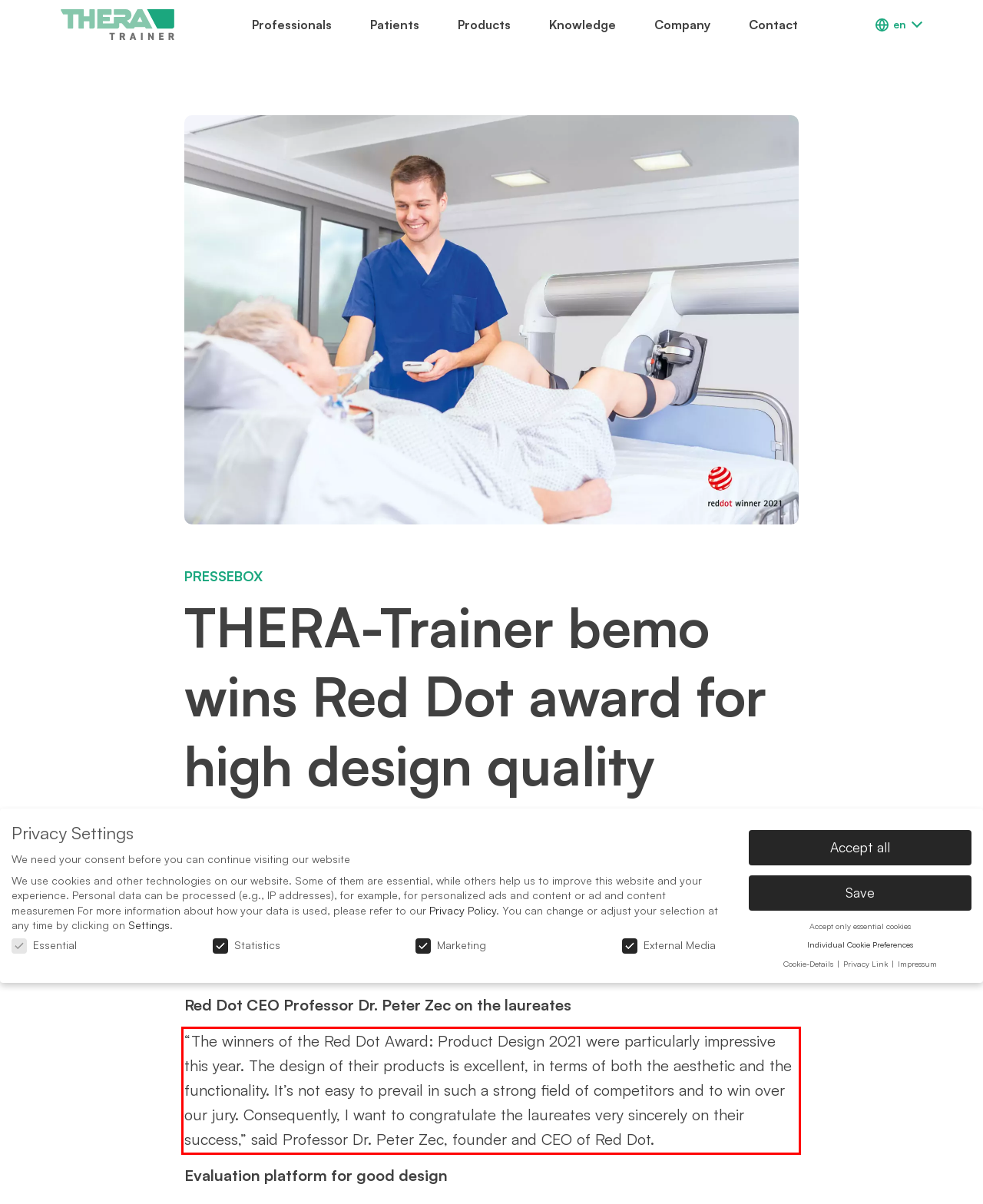You have a screenshot of a webpage where a UI element is enclosed in a red rectangle. Perform OCR to capture the text inside this red rectangle.

“The winners of the Red Dot Award: Product Design 2021 were particularly impressive this year. The design of their products is excellent, in terms of both the aesthetic and the functionality. It’s not easy to prevail in such a strong field of competitors and to win over our jury. Consequently, I want to congratulate the laureates very sincerely on their success,” said Professor Dr. Peter Zec, founder and CEO of Red Dot.